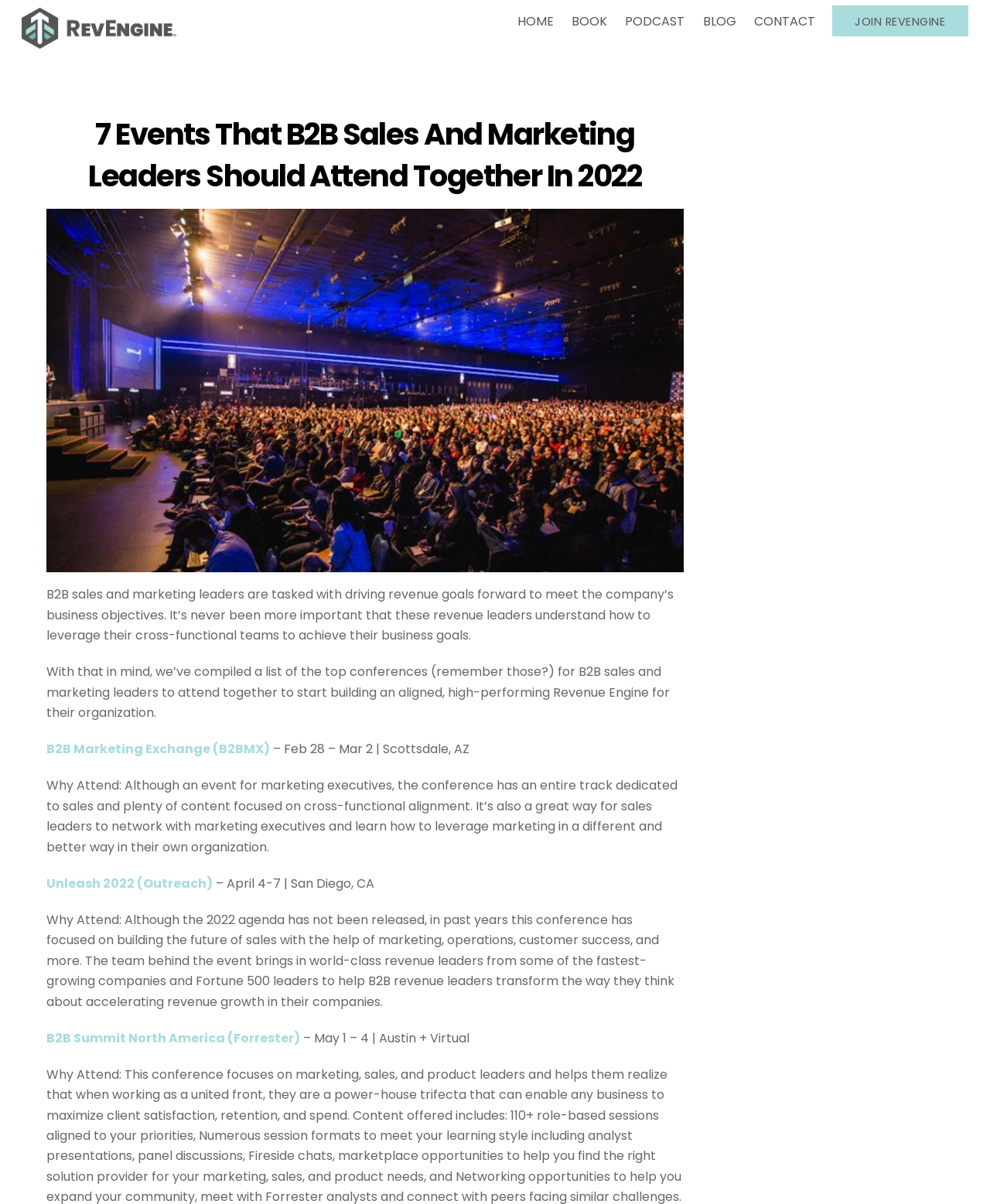What is the location of the B2B Marketing Exchange event?
Please craft a detailed and exhaustive response to the question.

According to the webpage, the B2B Marketing Exchange event is scheduled to take place from February 28 to March 2 in Scottsdale, Arizona.